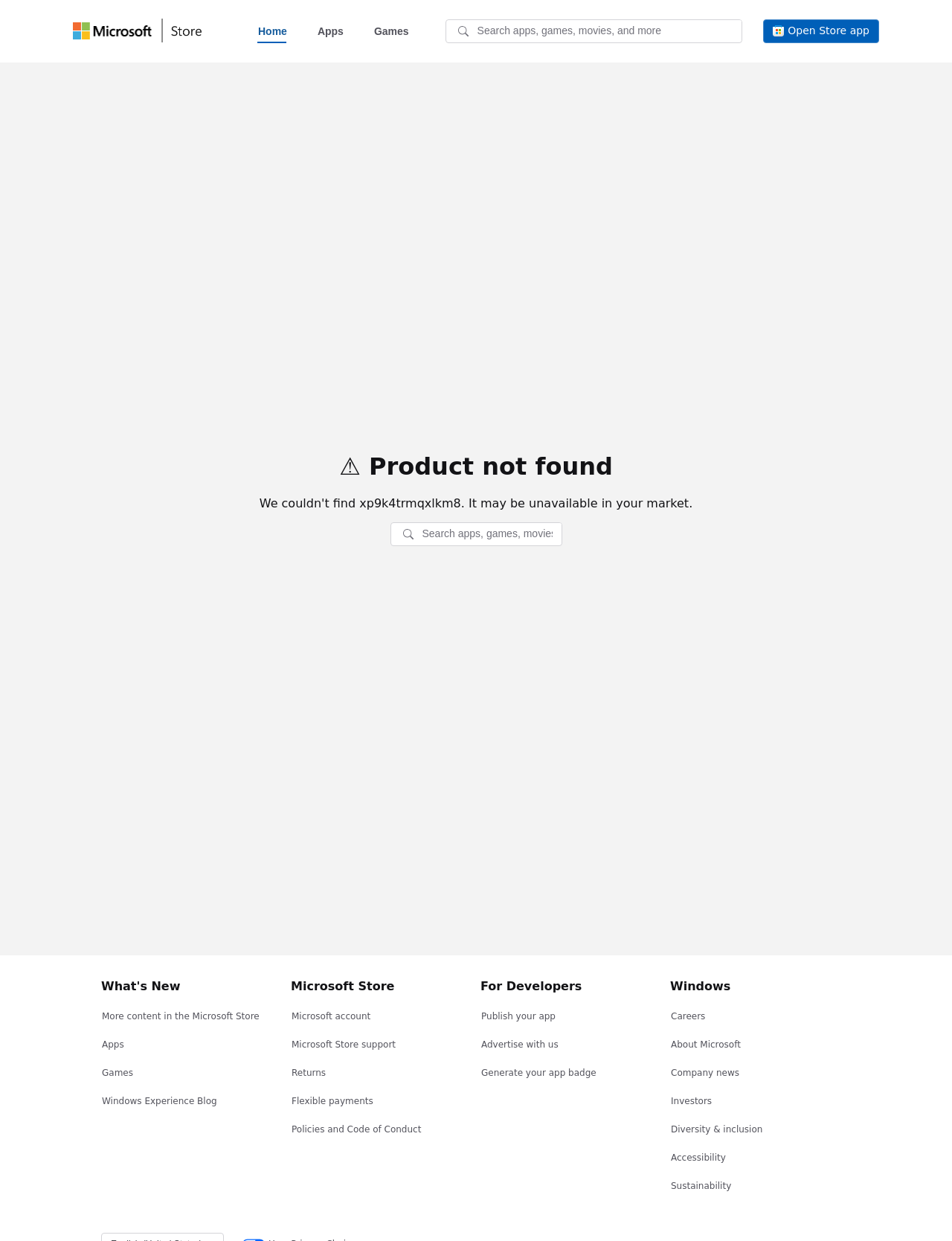Given the element description "aria-label="Universal Microsoft website"" in the screenshot, predict the bounding box coordinates of that UI element.

[0.077, 0.014, 0.17, 0.036]